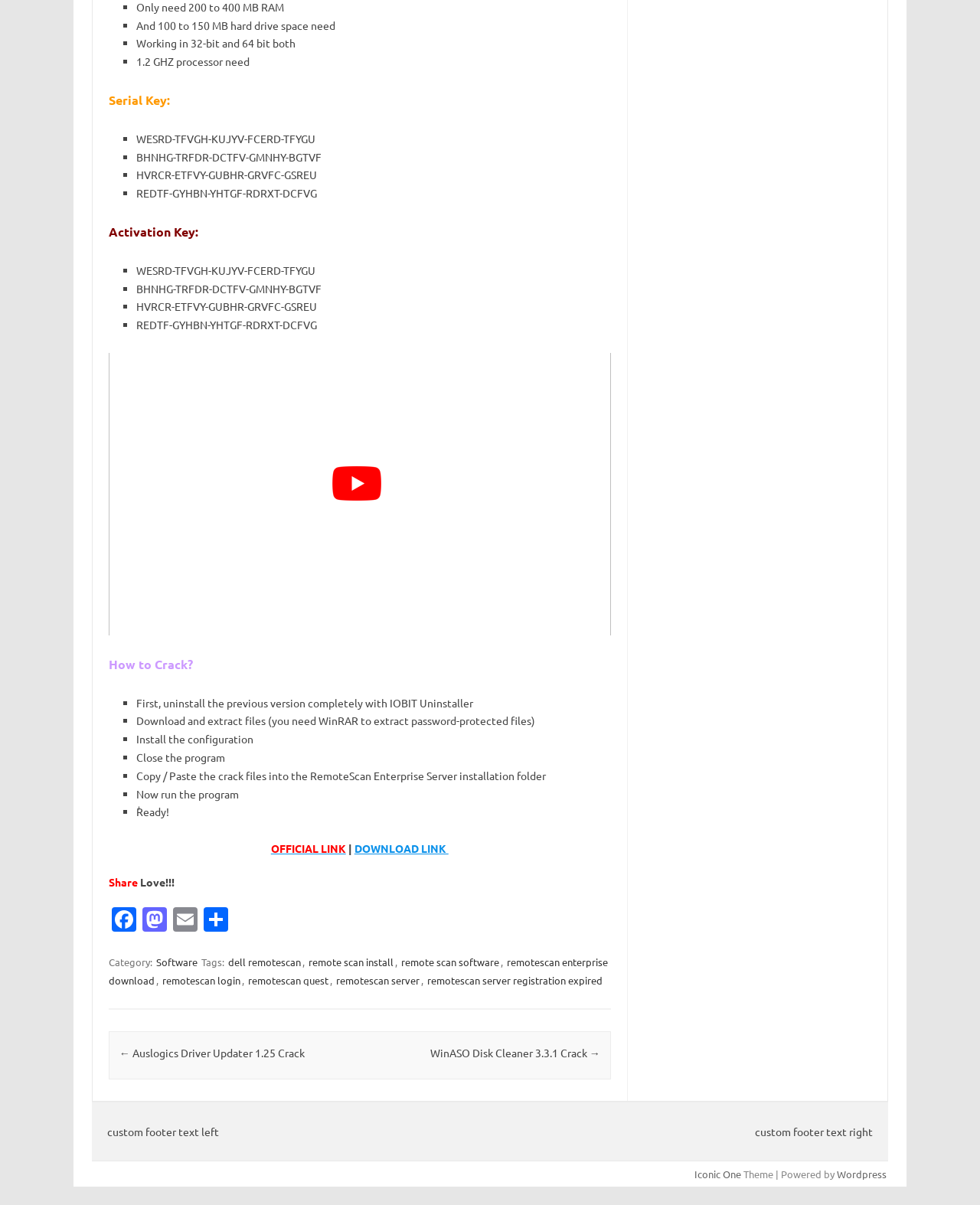Show the bounding box coordinates of the region that should be clicked to follow the instruction: "Go to the 'RemoteScan Enterprise Server' download page."

[0.111, 0.792, 0.62, 0.82]